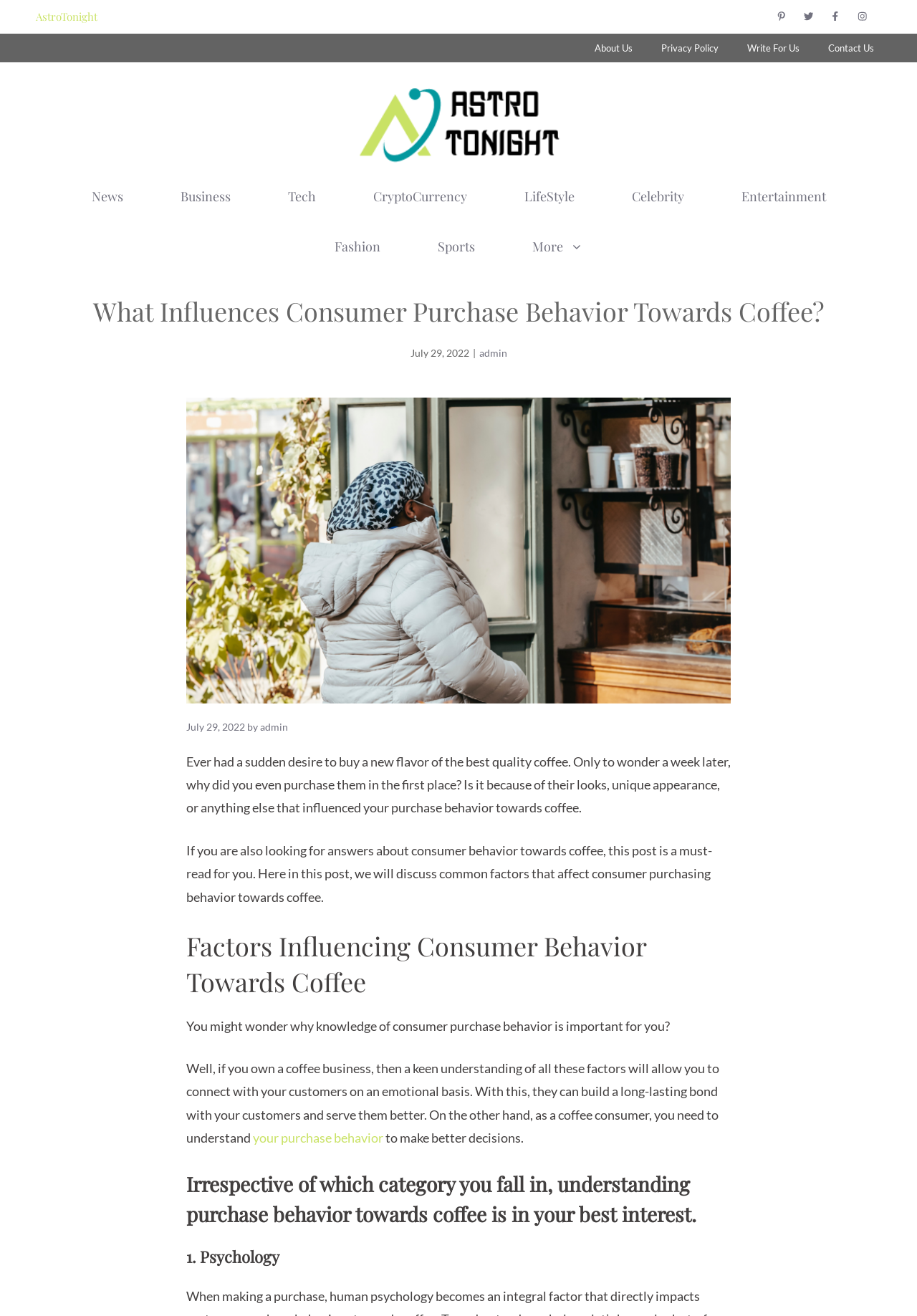What is the date of publication of this article?
Based on the image, provide your answer in one word or phrase.

July 29, 2022